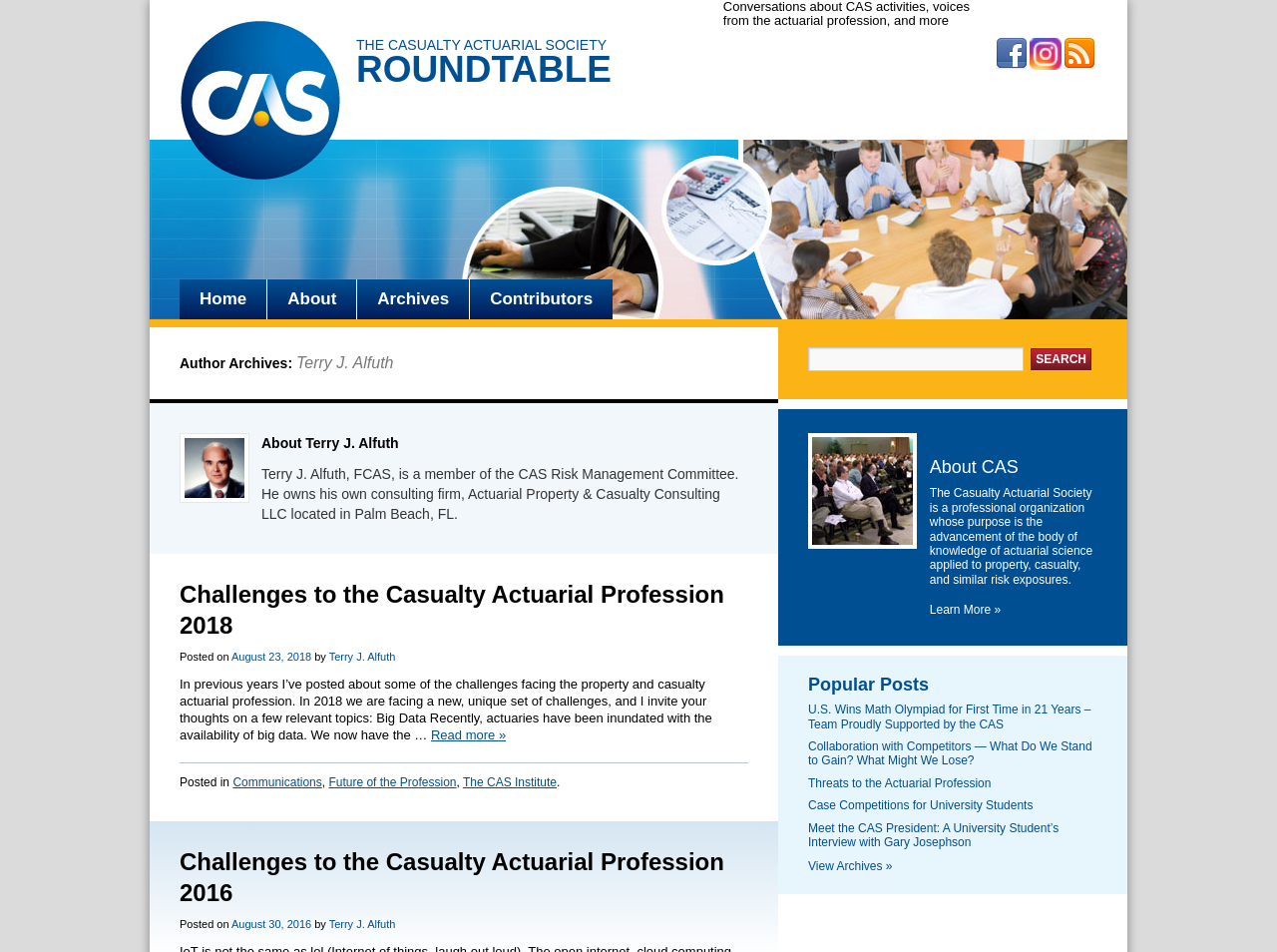What is the name of the organization mentioned in the 'About' section?
From the image, provide a succinct answer in one word or a short phrase.

The Casualty Actuarial Society